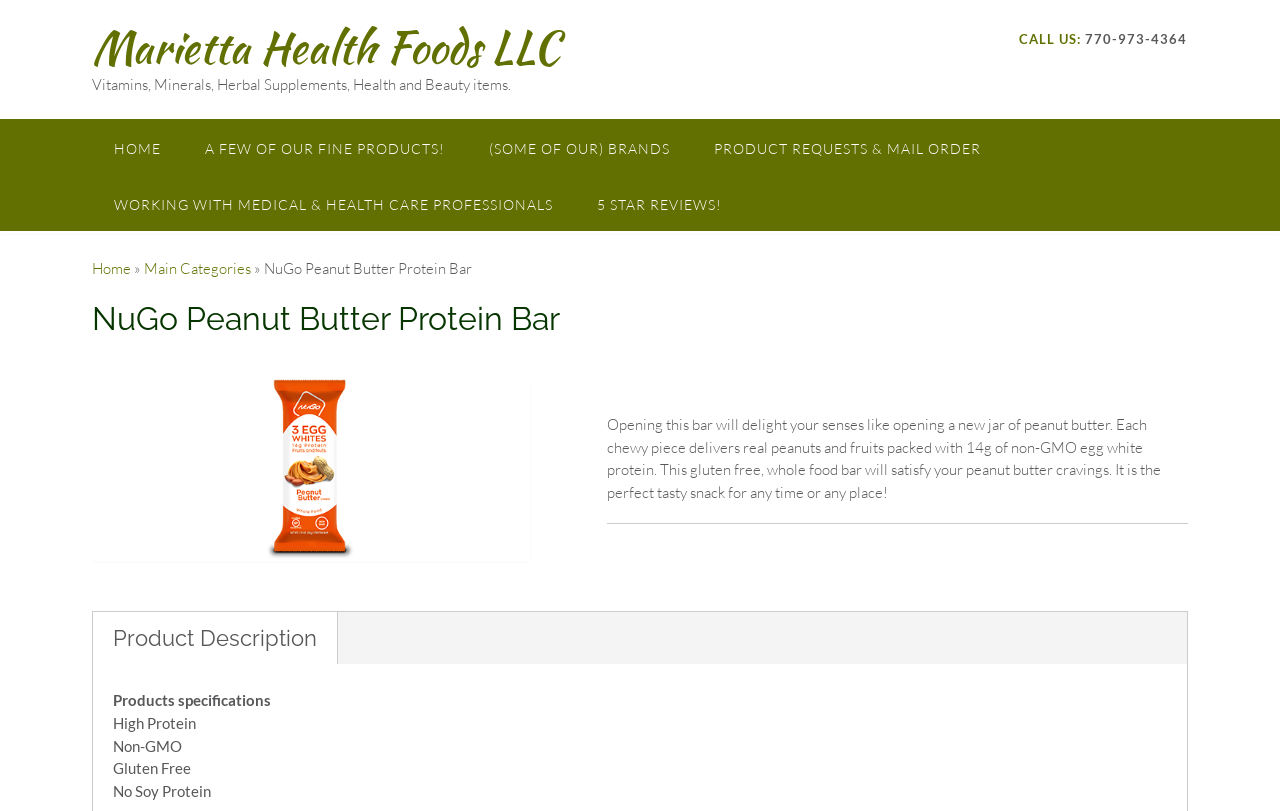Locate the bounding box coordinates of the area where you should click to accomplish the instruction: "Click on the 'A FEW OF OUR FINE PRODUCTS!' link".

[0.143, 0.147, 0.365, 0.216]